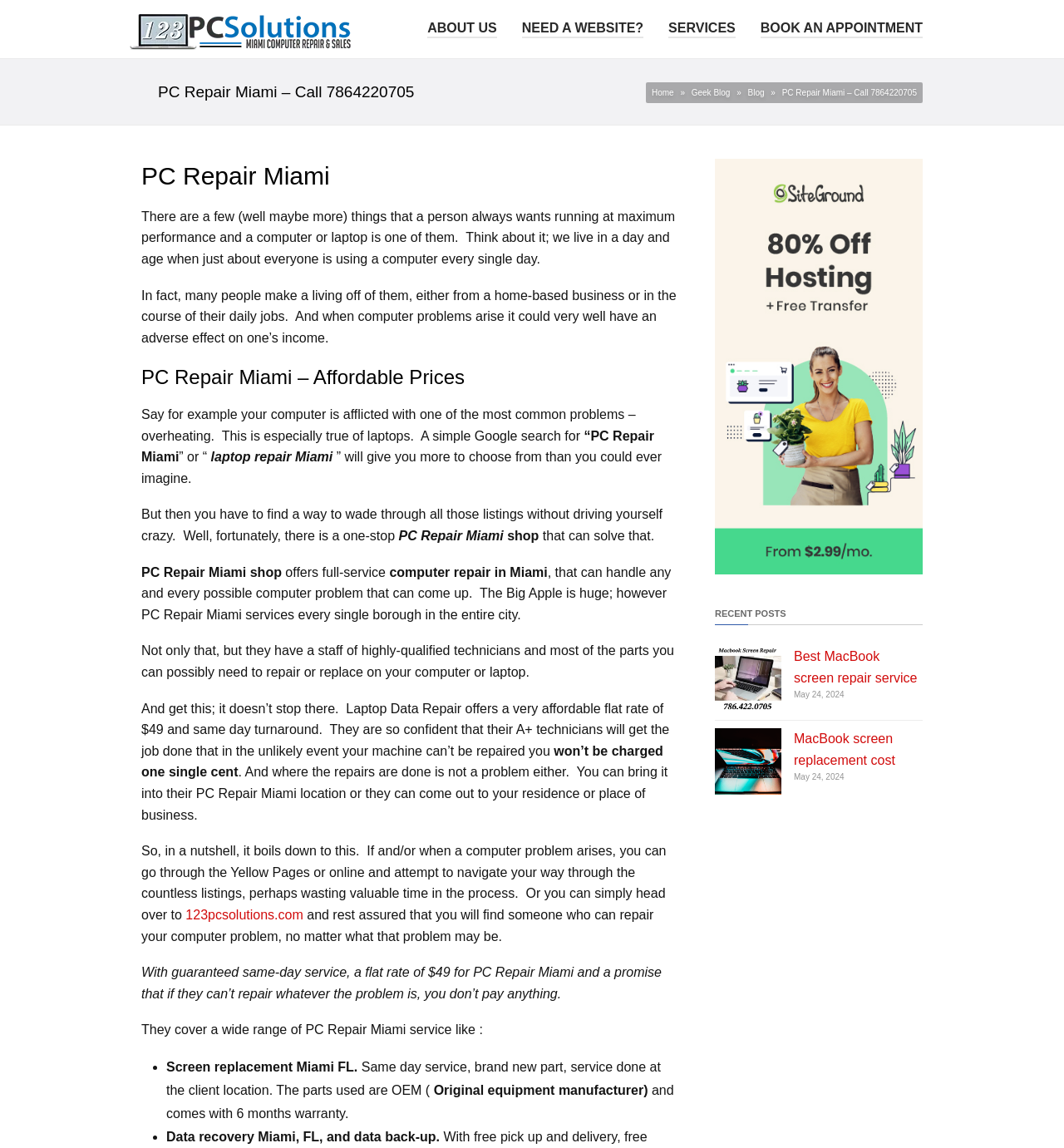Identify the text that serves as the heading for the webpage and generate it.

PC Repair Miami – Call 7864220705